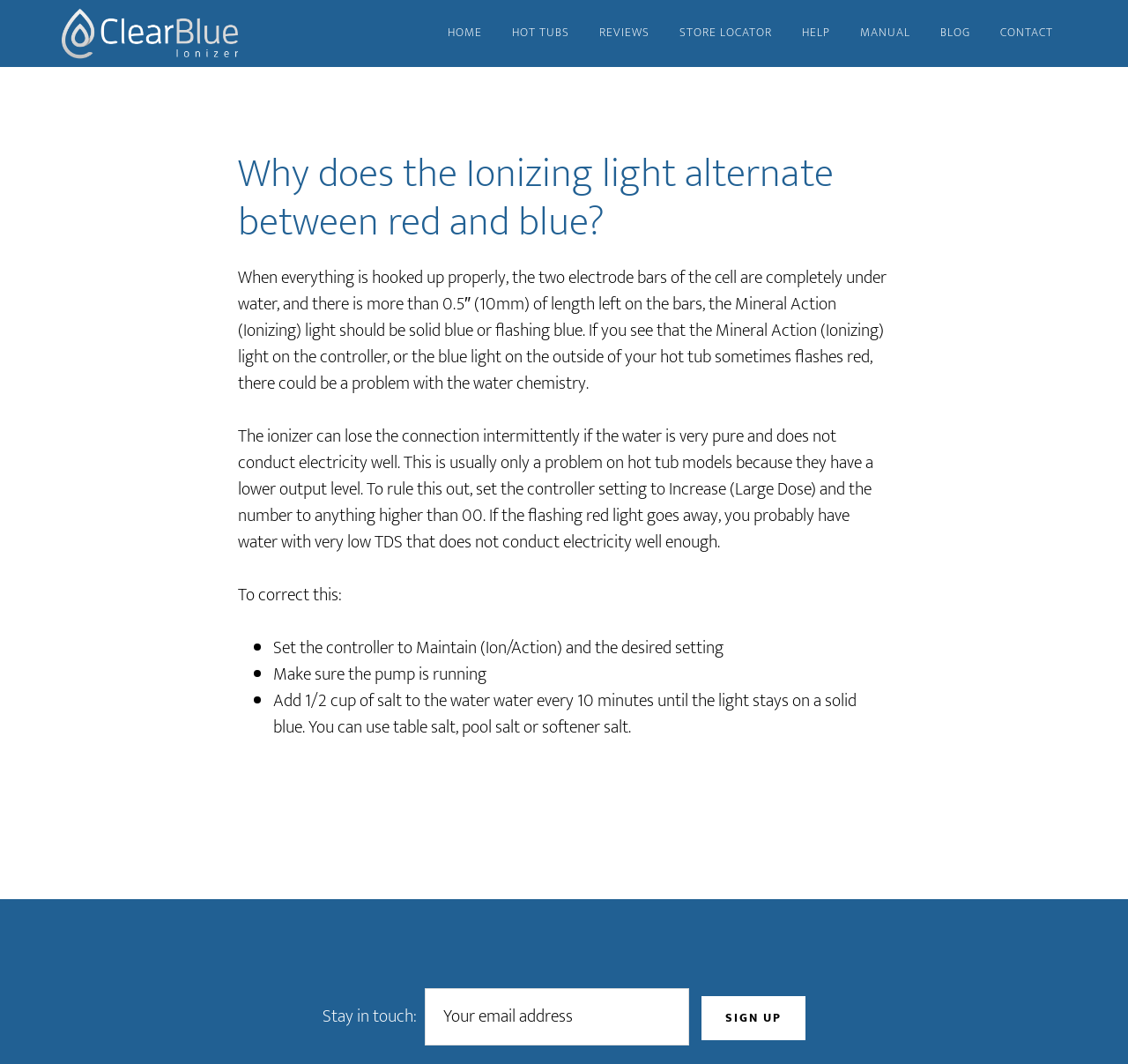Please provide a detailed answer to the question below based on the screenshot: 
What should you add to the water to correct the flashing red light?

According to the webpage, to correct the flashing red light, you should add 1/2 cup of salt to the water every 10 minutes until the light stays on a solid blue. You can use table salt, pool salt, or softener salt.